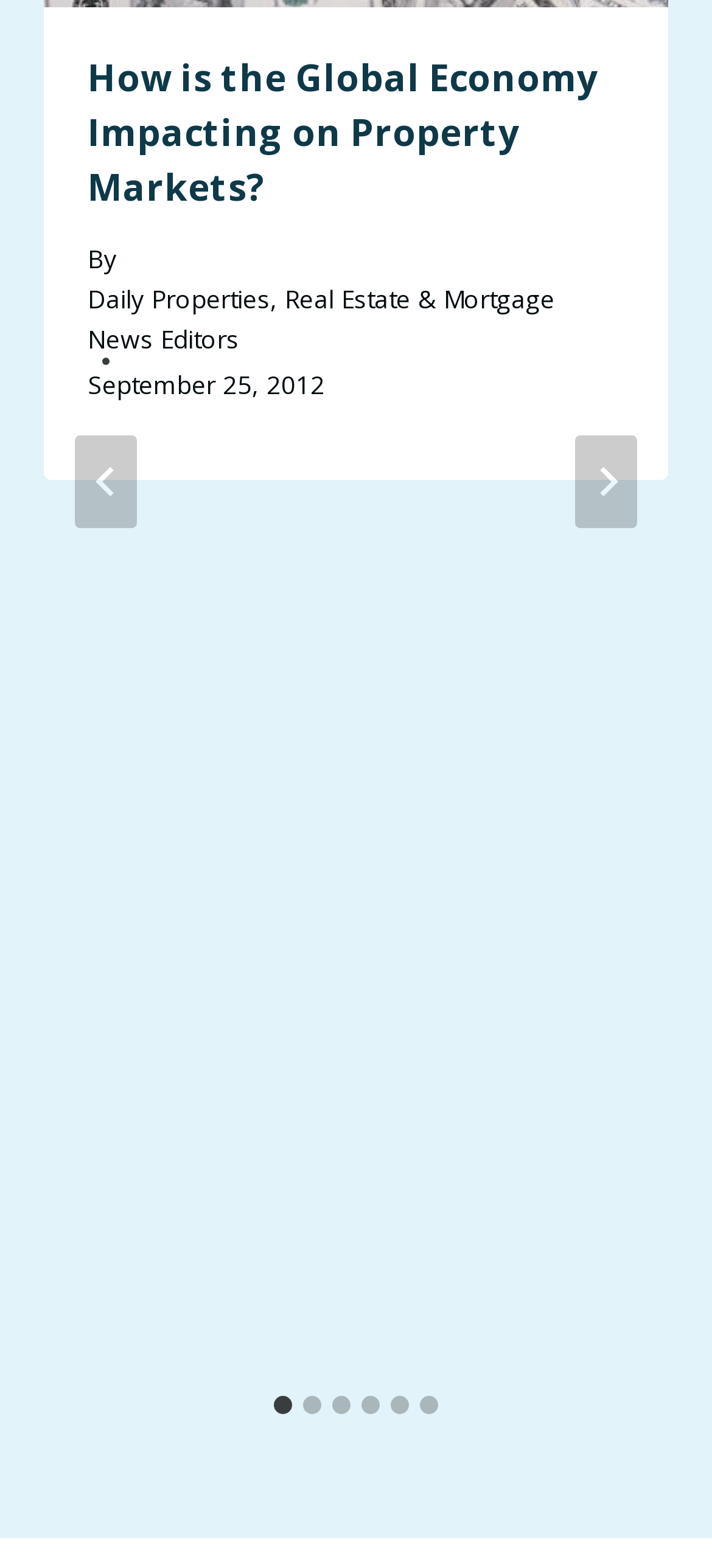Please reply to the following question using a single word or phrase: 
How many slides are available?

6